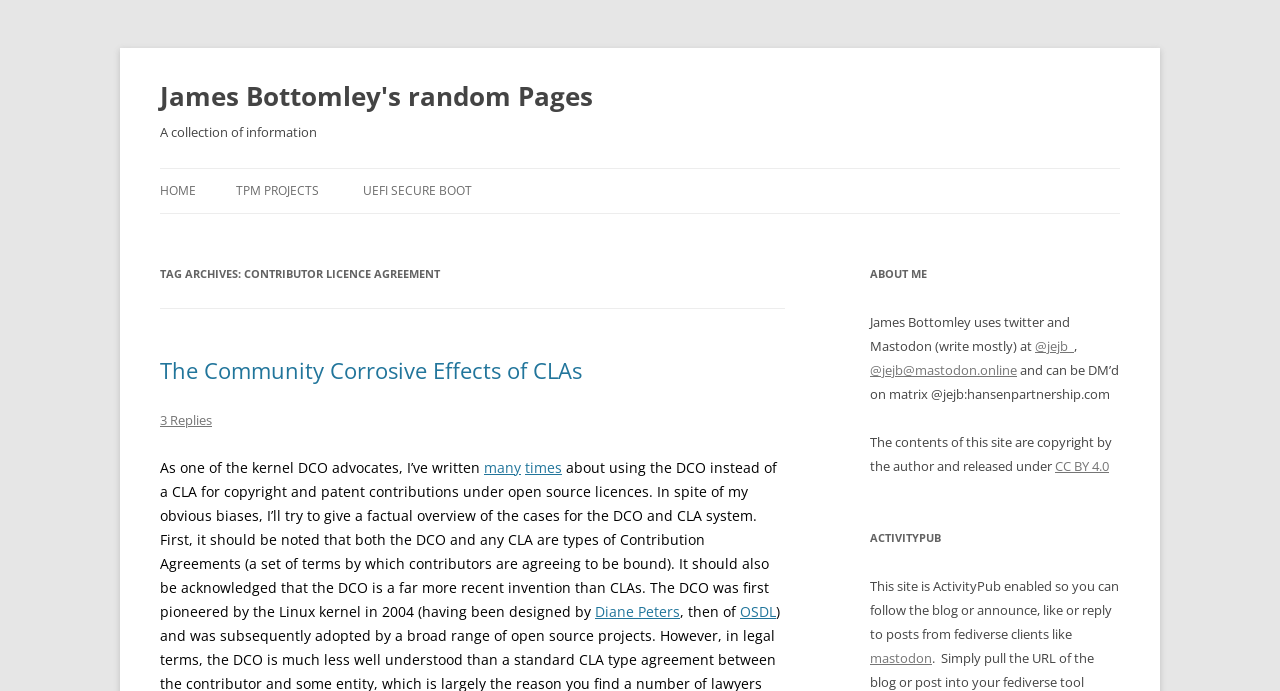Identify the bounding box for the described UI element. Provide the coordinates in (top-left x, top-left y, bottom-right x, bottom-right y) format with values ranging from 0 to 1: James Bottomley's random Pages

[0.125, 0.104, 0.463, 0.174]